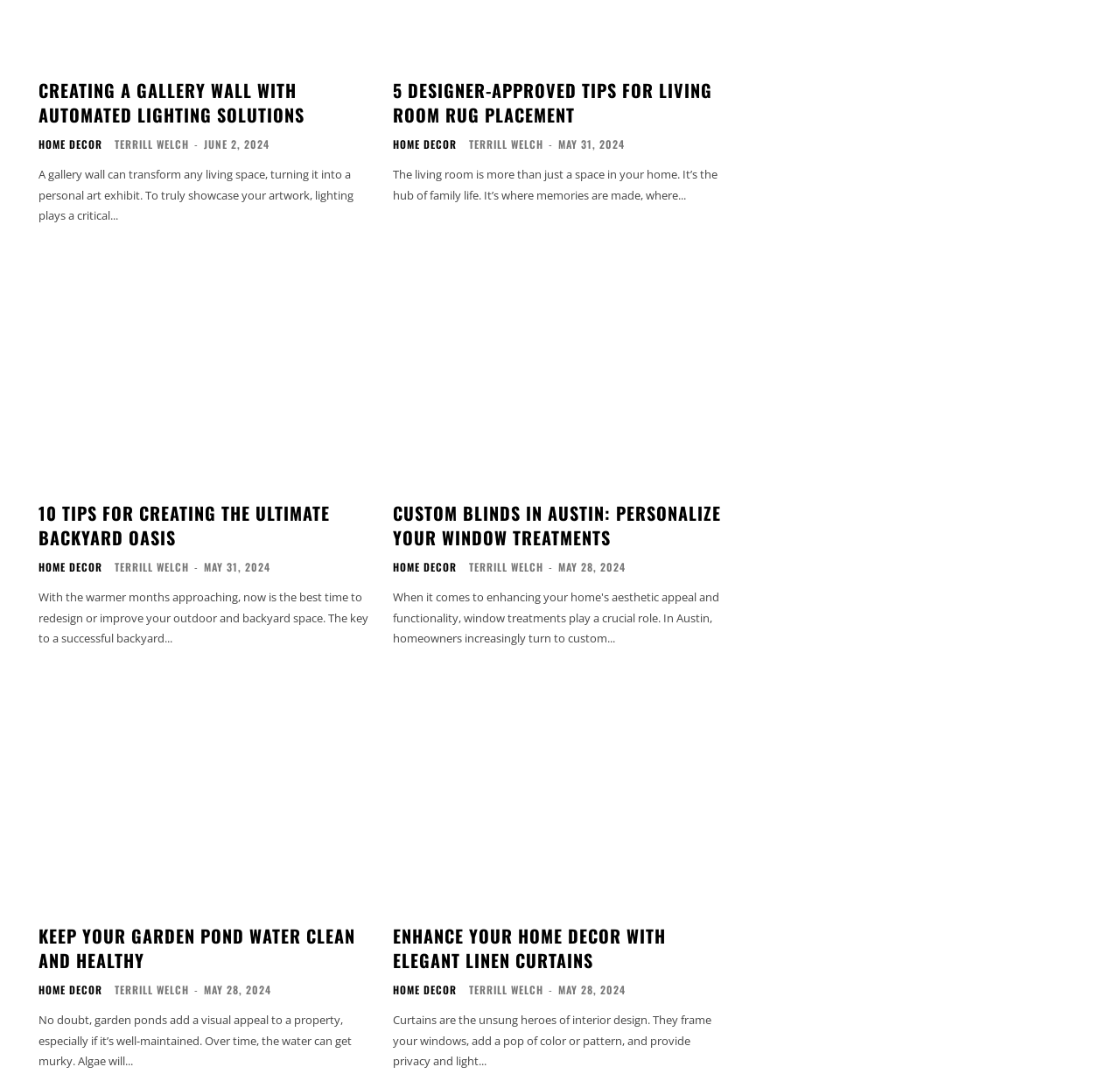Determine the coordinates of the bounding box for the clickable area needed to execute this instruction: "Explore the article 'CUSTOM BLINDS IN AUSTIN: PERSONALIZE YOUR WINDOW TREATMENTS'".

[0.351, 0.466, 0.644, 0.513]